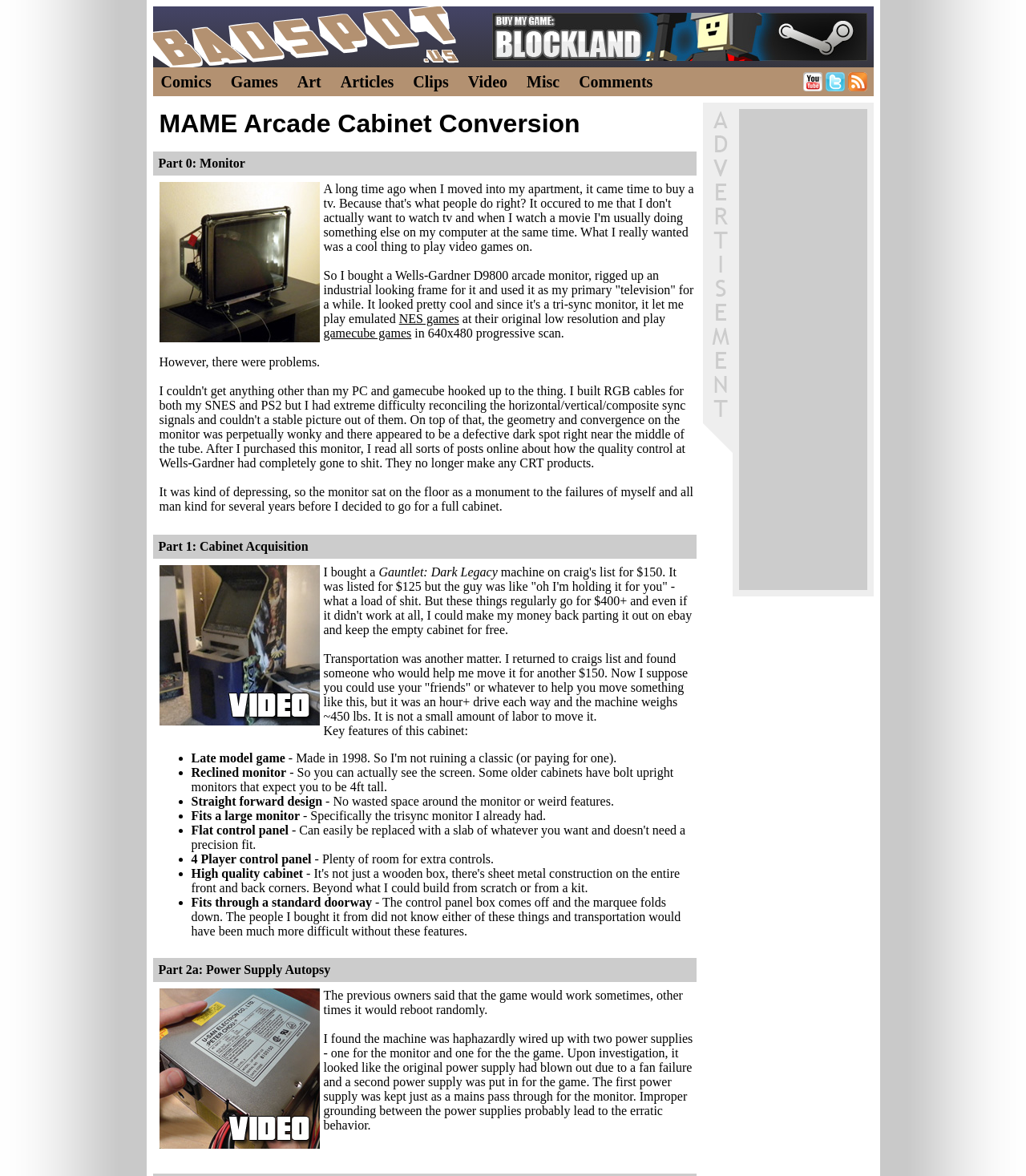Identify the bounding box for the described UI element: "gamecube games".

[0.315, 0.277, 0.401, 0.289]